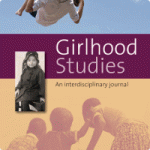What is the scope of the journal's investigation?
Using the image as a reference, give an elaborate response to the question.

The scope of the journal's investigation can be understood from the caption, which mentions that the journal aims to investigate the constructs of girlhood from various transnational and transdisciplinary perspectives, inviting submissions that explore the intersection of ethics and girlhood studies.